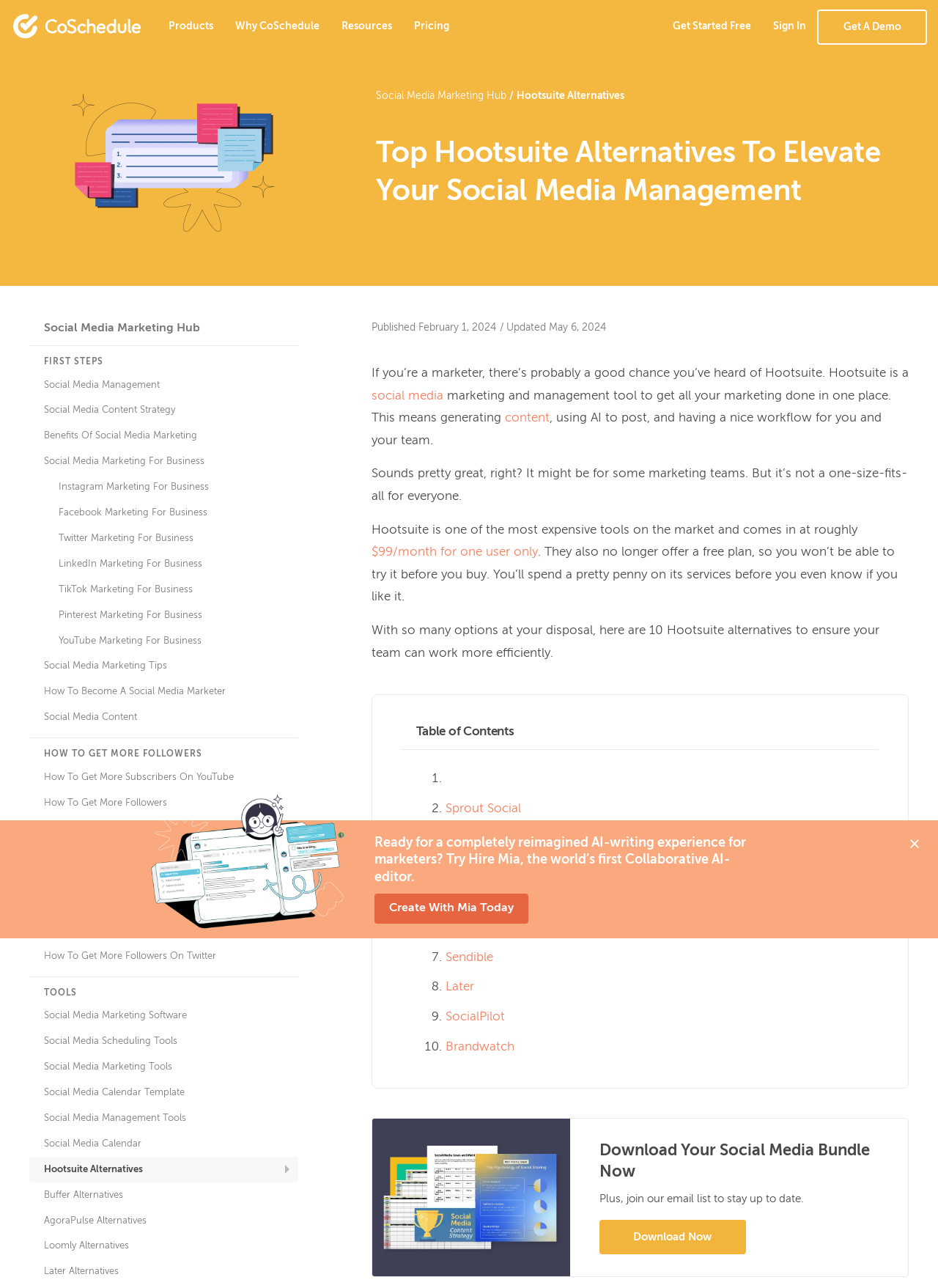Indicate the bounding box coordinates of the clickable region to achieve the following instruction: "Click on the 'Pricing' link."

[0.43, 0.011, 0.491, 0.03]